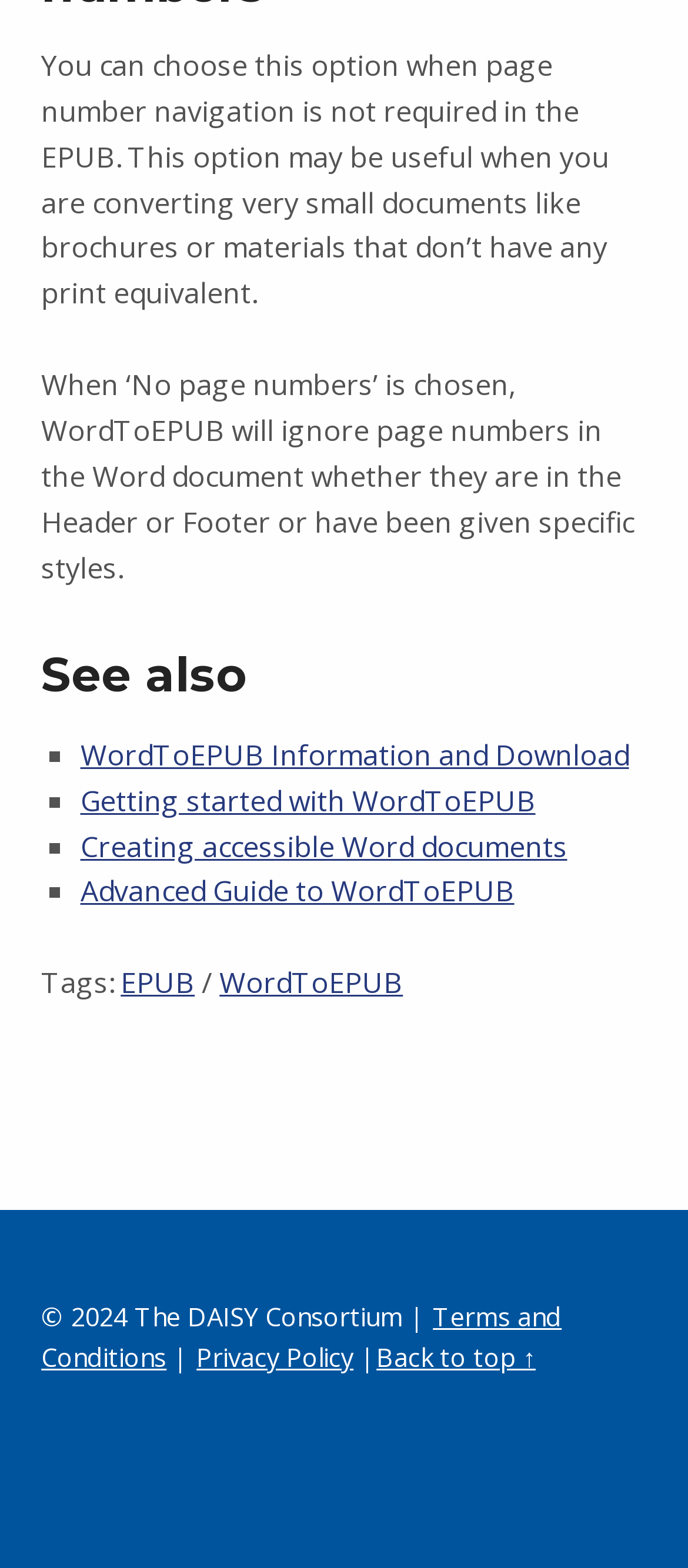Find the bounding box coordinates of the clickable area required to complete the following action: "read more about getting started with WordToEPUB".

[0.117, 0.498, 0.778, 0.523]